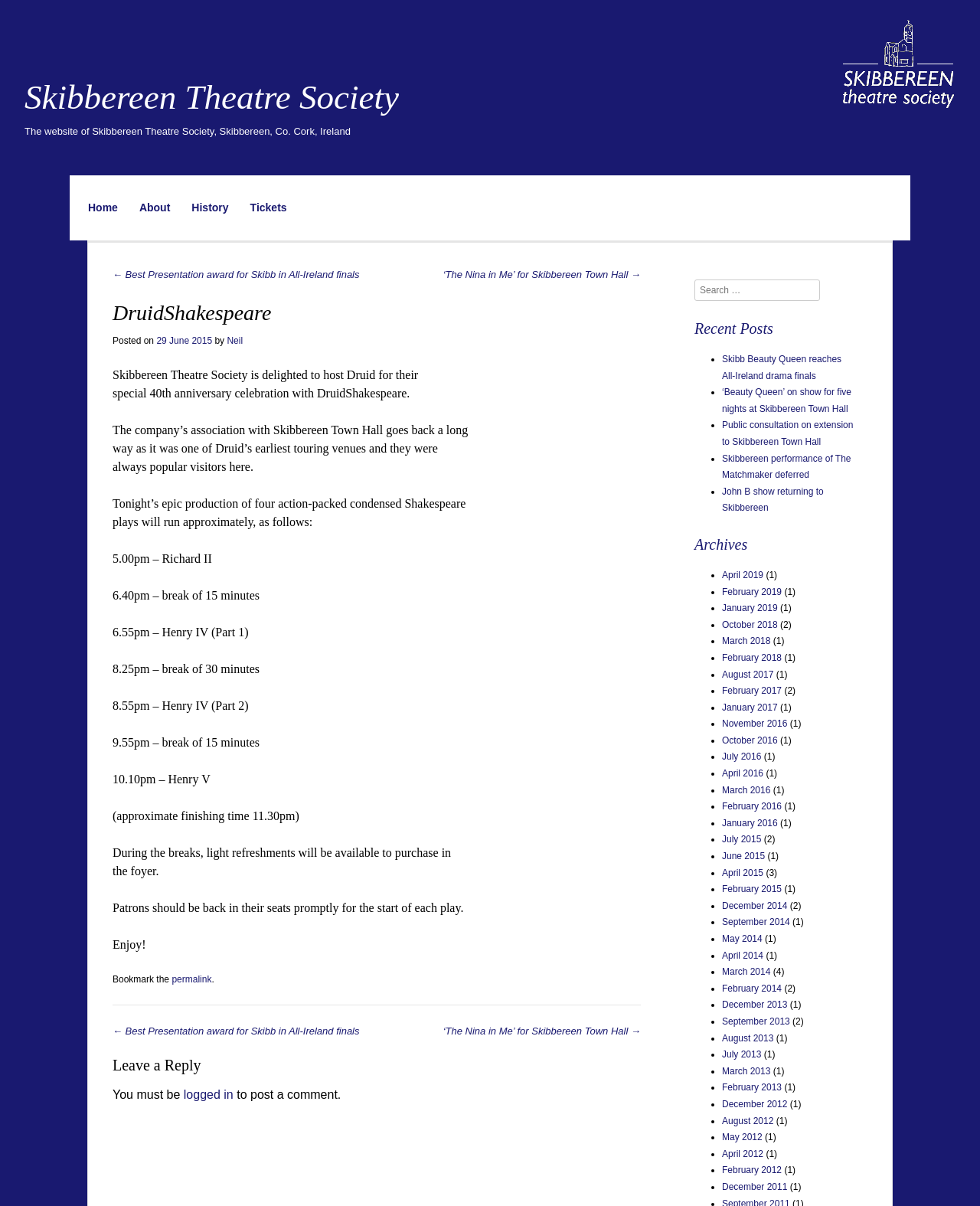Please give a succinct answer to the question in one word or phrase:
What is the title of the article?

DruidShakespeare